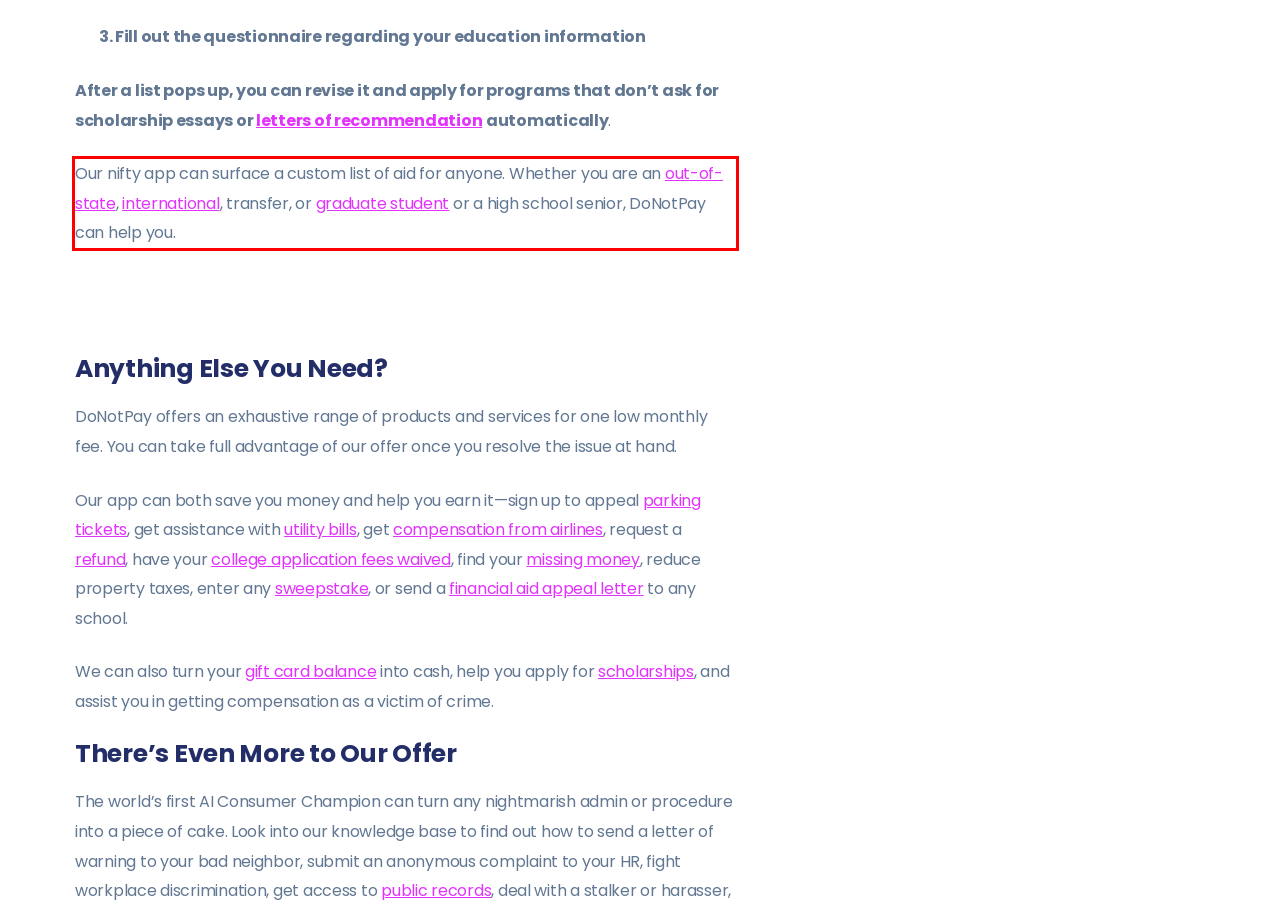Using the provided screenshot of a webpage, recognize the text inside the red rectangle bounding box by performing OCR.

Our nifty app can surface a custom list of aid for anyone. Whether you are an out-of-state, international, transfer, or graduate student or a high school senior, DoNotPay can help you.